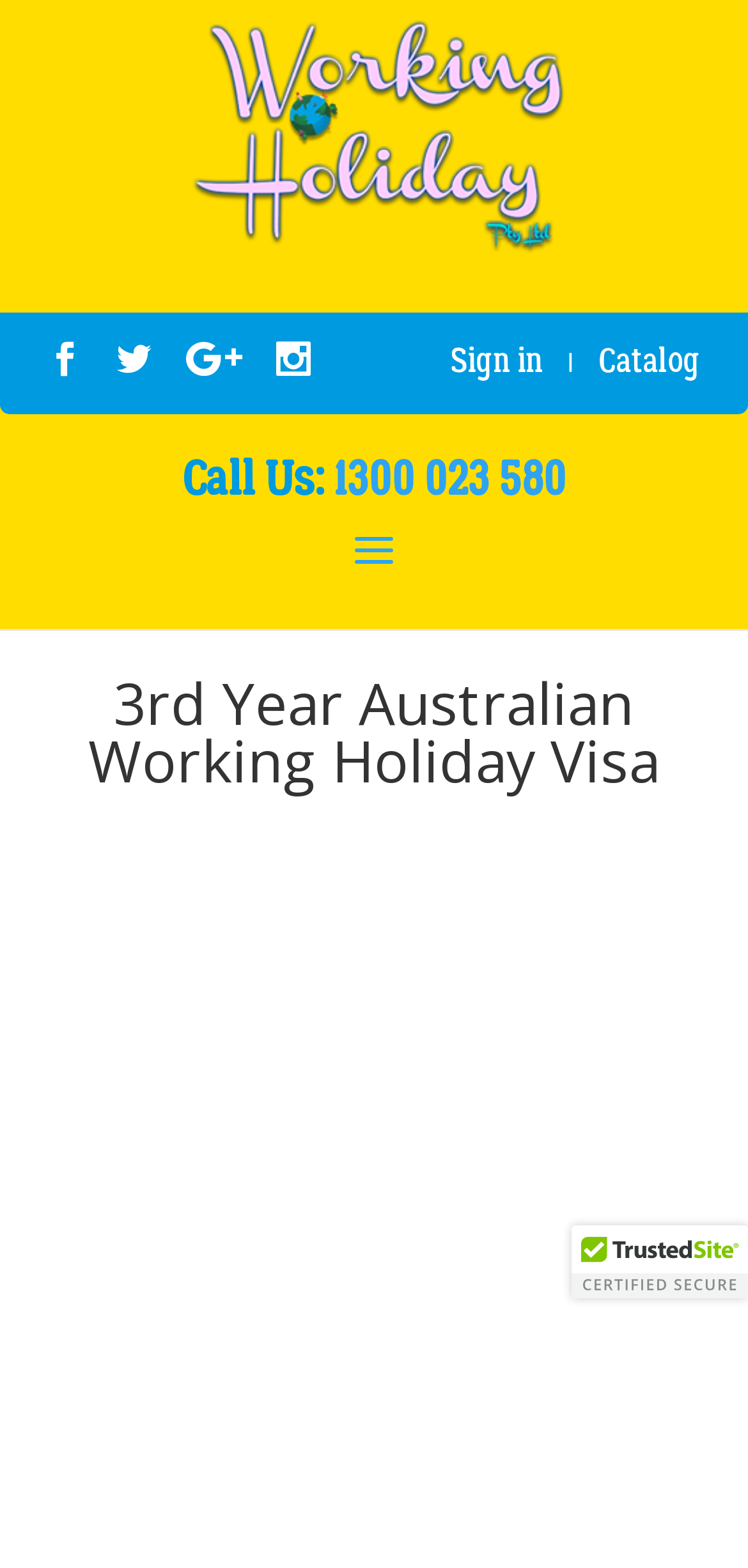Please find the bounding box coordinates of the element that must be clicked to perform the given instruction: "View Catalog". The coordinates should be four float numbers from 0 to 1, i.e., [left, top, right, bottom].

[0.774, 0.216, 0.962, 0.244]